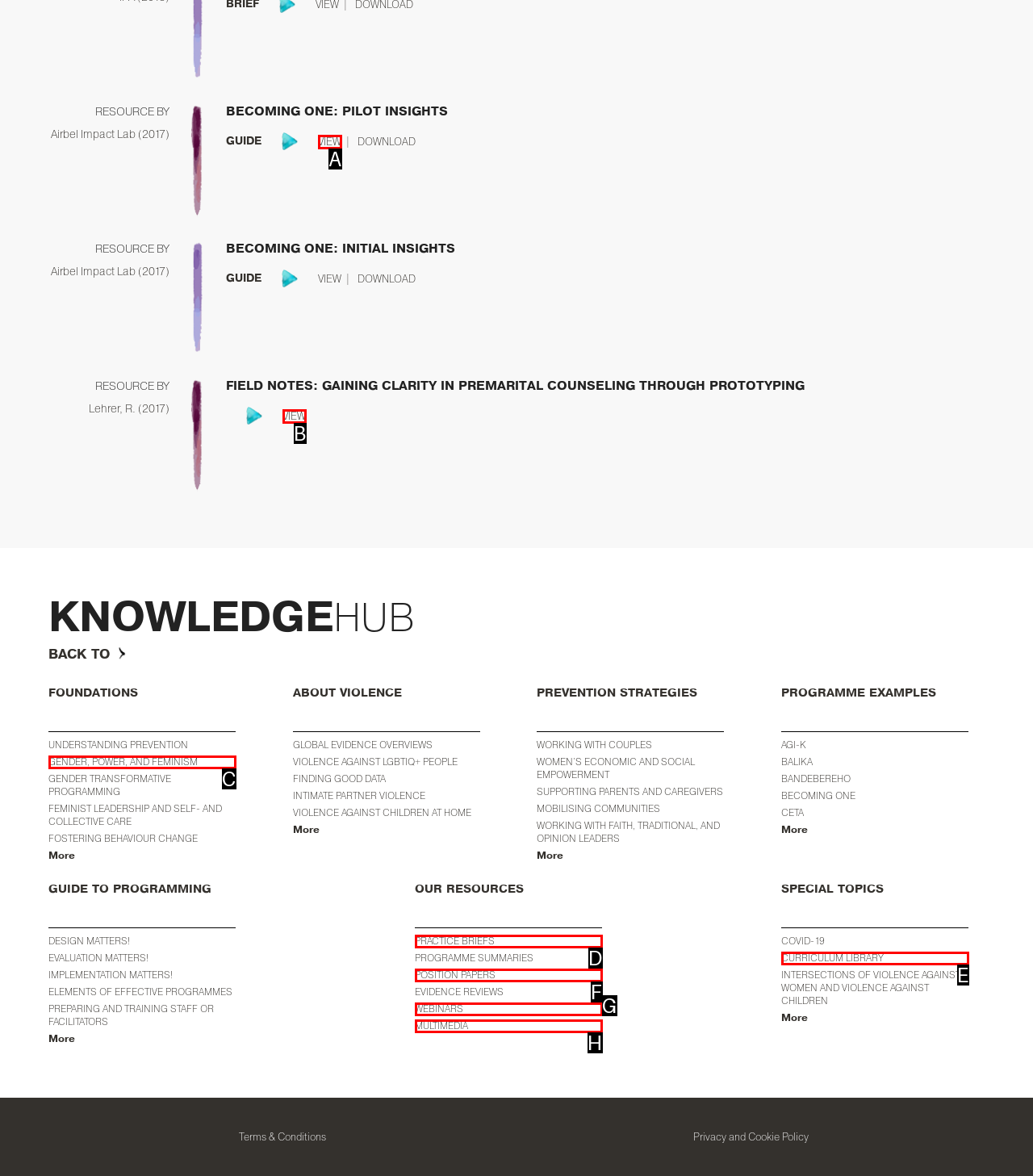Given the description: VIEW, identify the matching HTML element. Provide the letter of the correct option.

B